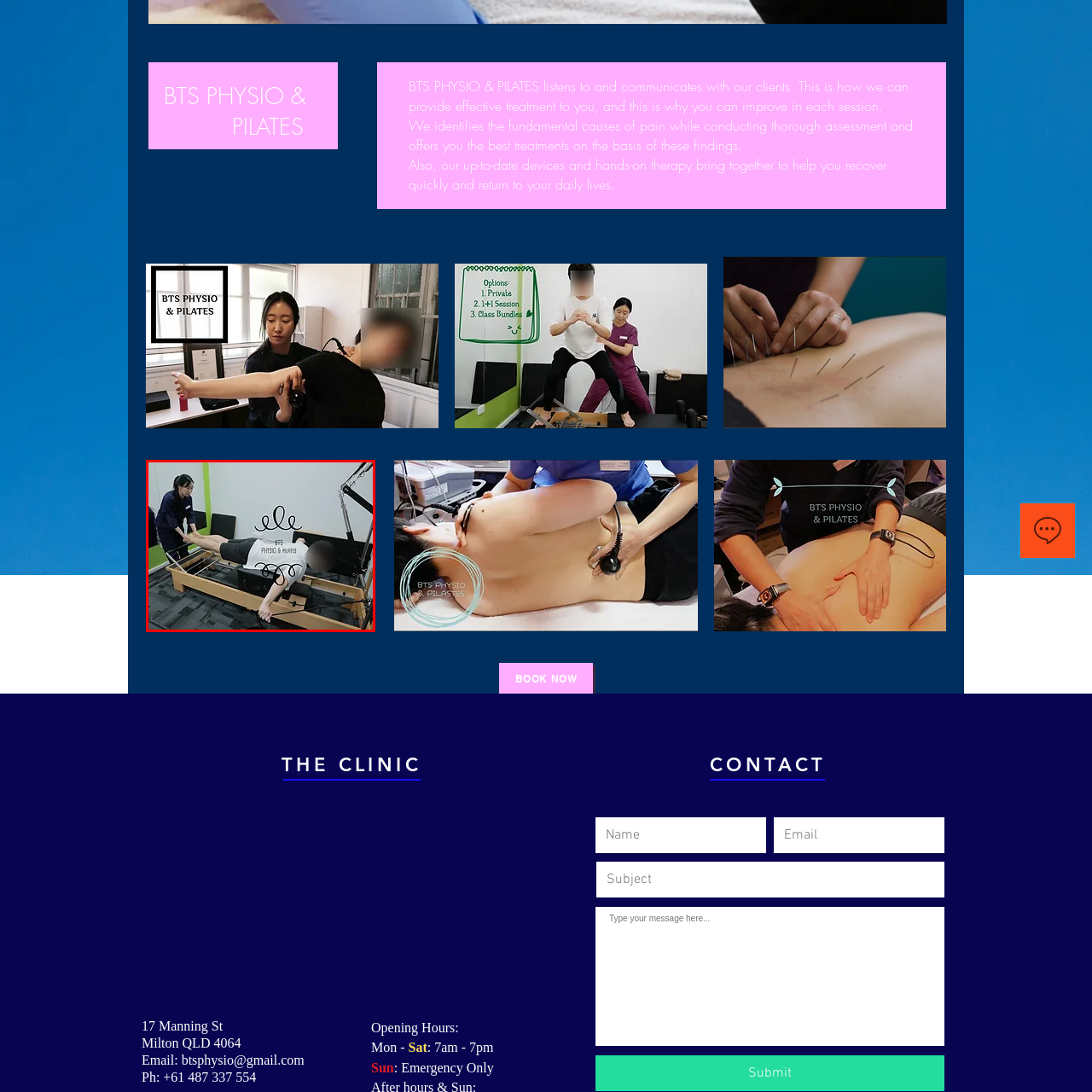Check the image inside the red boundary and briefly answer: Is the therapist standing behind the client?

No